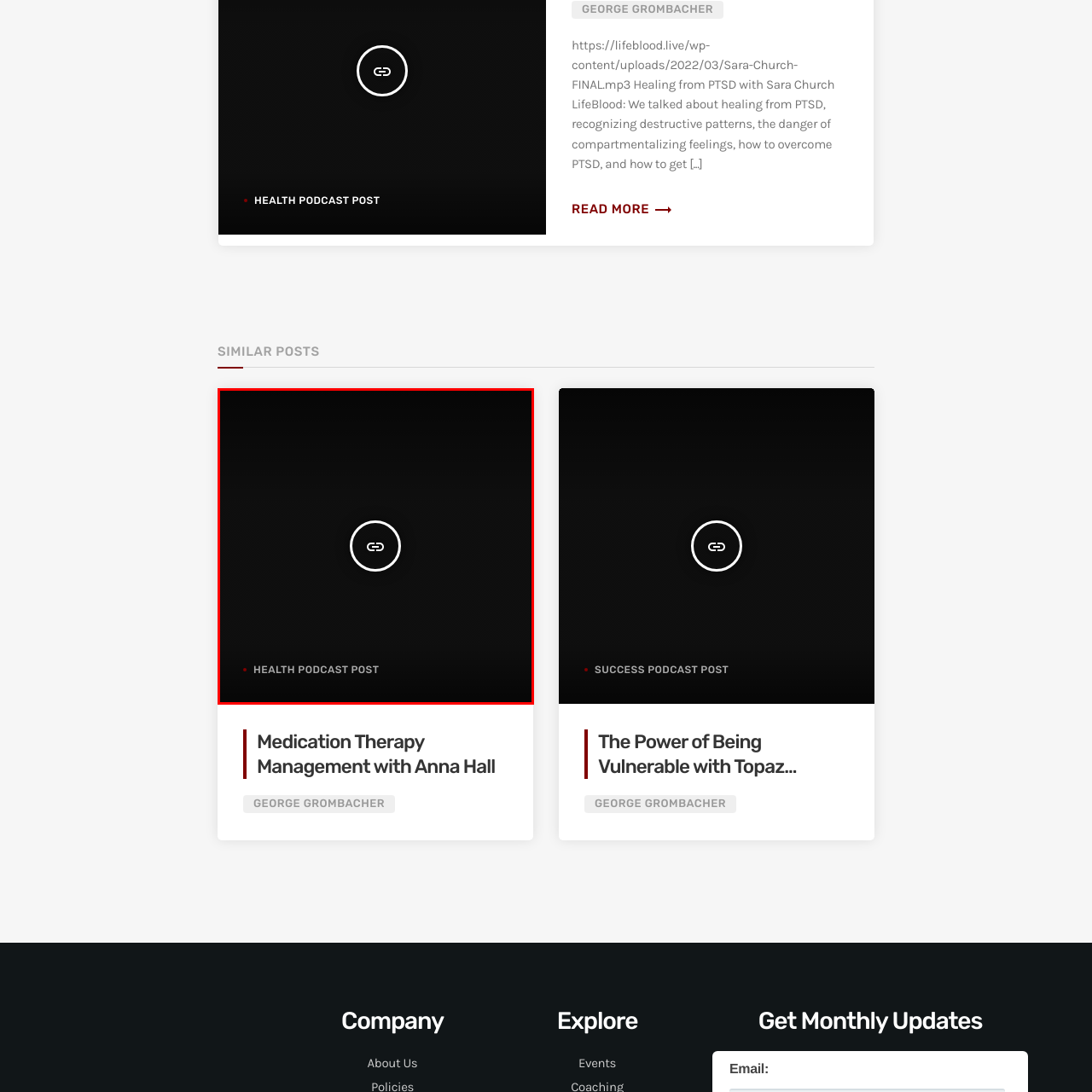Give a detailed narrative of the image enclosed by the red box.

The image features a centrally positioned circular link icon with a stylized chain link design, set against a dark background. Below the icon, in a clear and prominent font, the text reads "HEALTH PODCAST POST," indicating that this image is associated with a specific health-focused podcast entry. This visual representation serves both as a navigational element and a thematic highlight of the podcast content, inviting users to explore topics related to health and wellbeing. The minimalist design emphasizes the iconography of connectivity and sharing, while the overall layout aligns with contemporary digital aesthetics for podcasts.